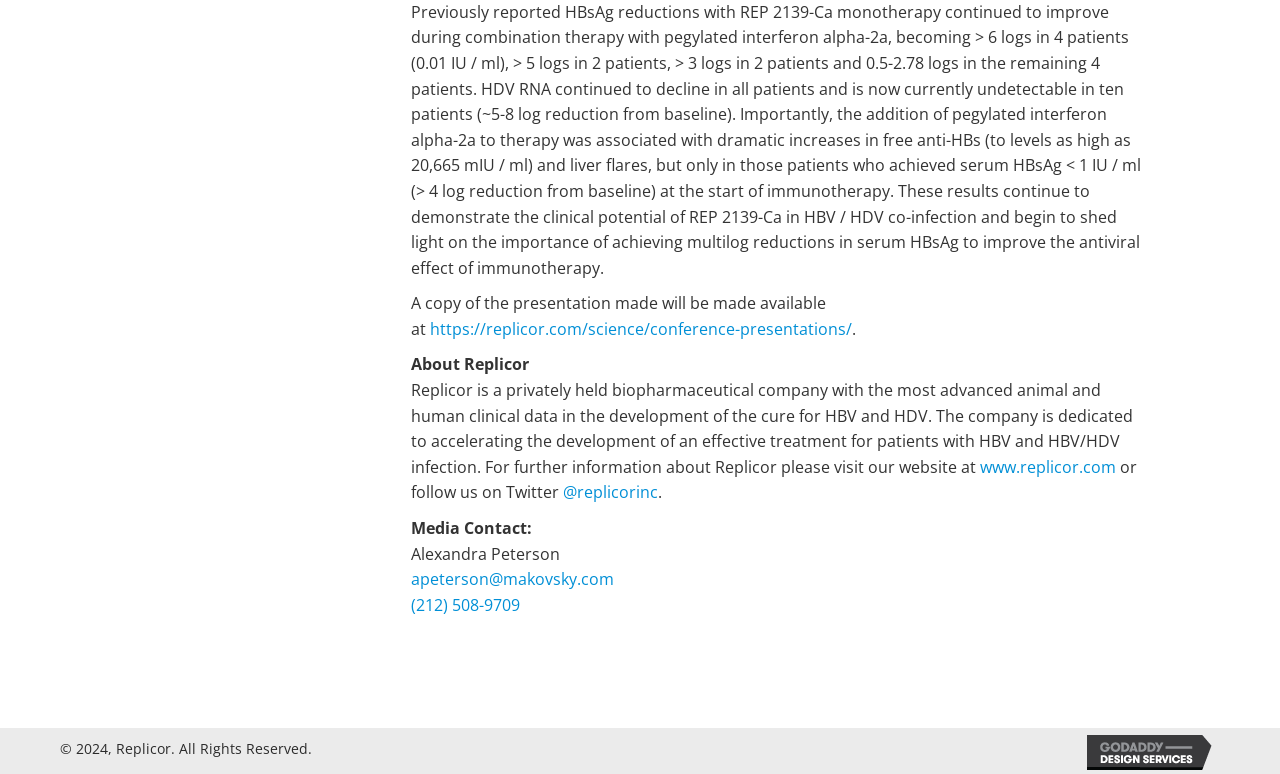Based on the element description www.replicor.com, identify the bounding box of the UI element in the given webpage screenshot. The coordinates should be in the format (top-left x, top-left y, bottom-right x, bottom-right y) and must be between 0 and 1.

[0.766, 0.589, 0.872, 0.617]